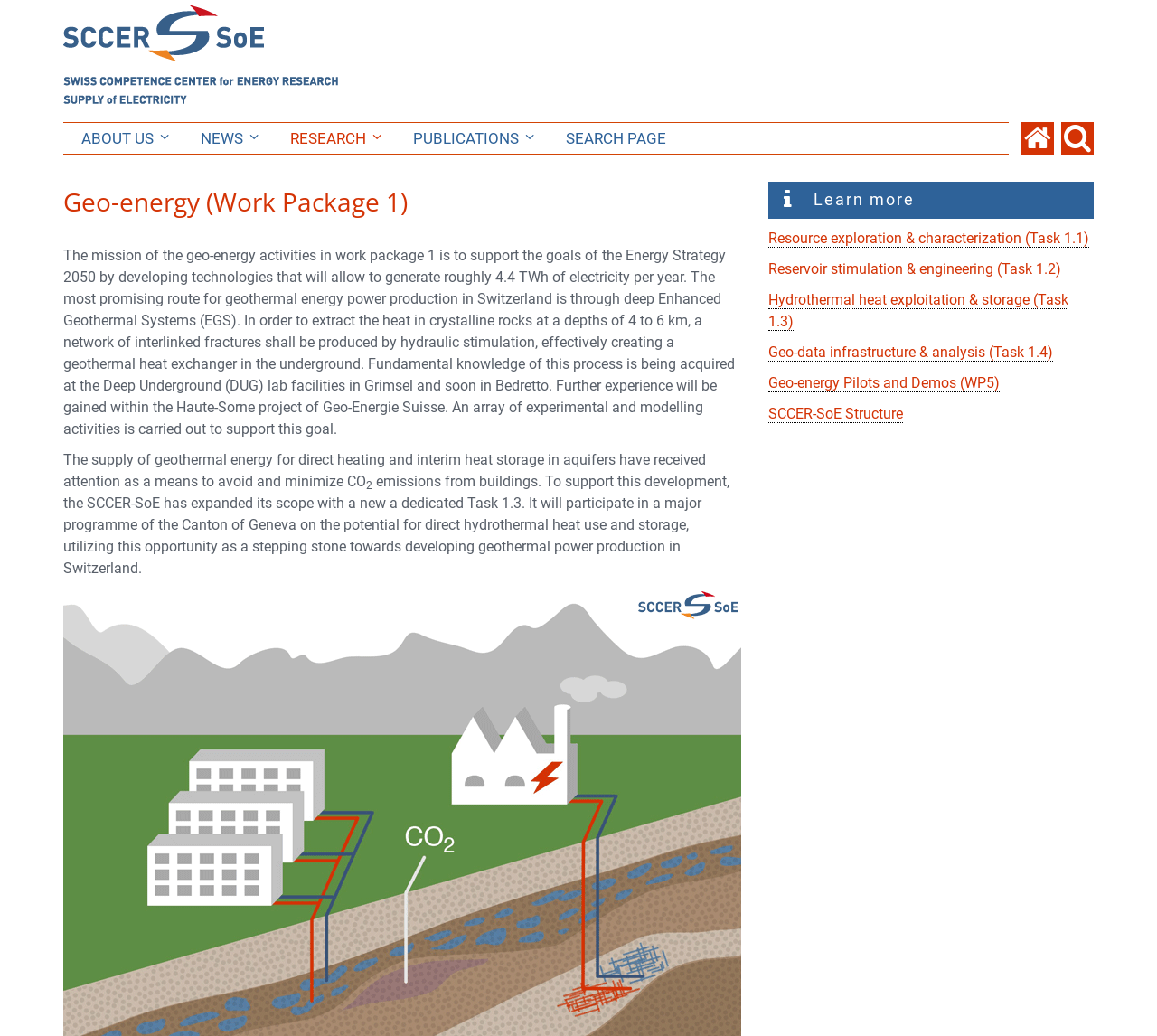What is the main goal of geo-energy activities?
Please provide a comprehensive answer based on the details in the screenshot.

According to the webpage, the mission of the geo-energy activities in work package 1 is to support the goals of the Energy Strategy 2050 by developing technologies that will allow to generate roughly 4.4 TWh of electricity per year.